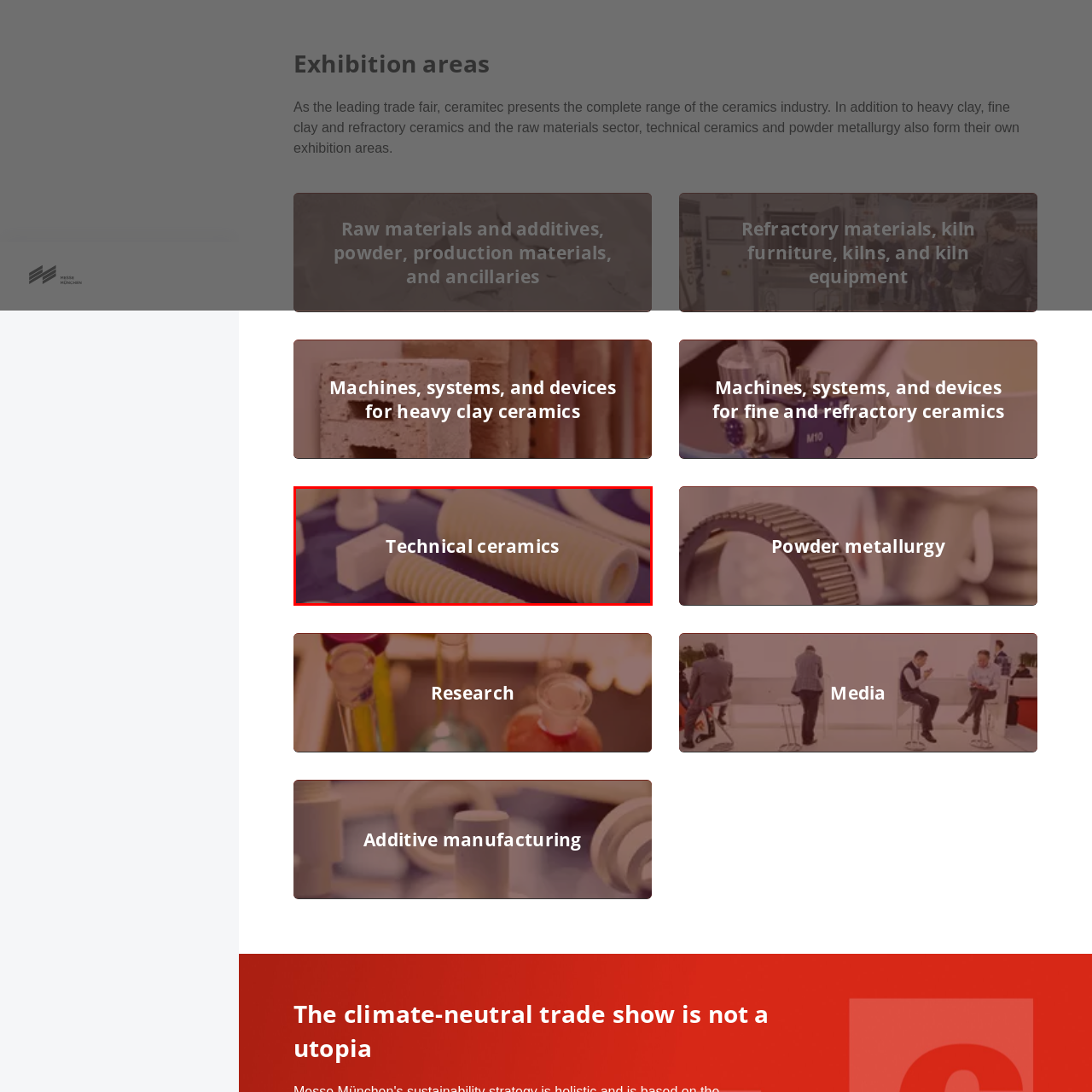Analyze and describe the image content within the red perimeter in detail.

The image showcases a collection of technical ceramics arranged on a surface, highlighting their intricate forms and textures. Prominently displayed is the phrase "Technical ceramics," indicating a focus on this specific type of material, which is known for its versatility and essential applications across various industries. The technical ceramics featured are likely used in advanced manufacturing processes, emphasizing their significance in modern technology and engineering.